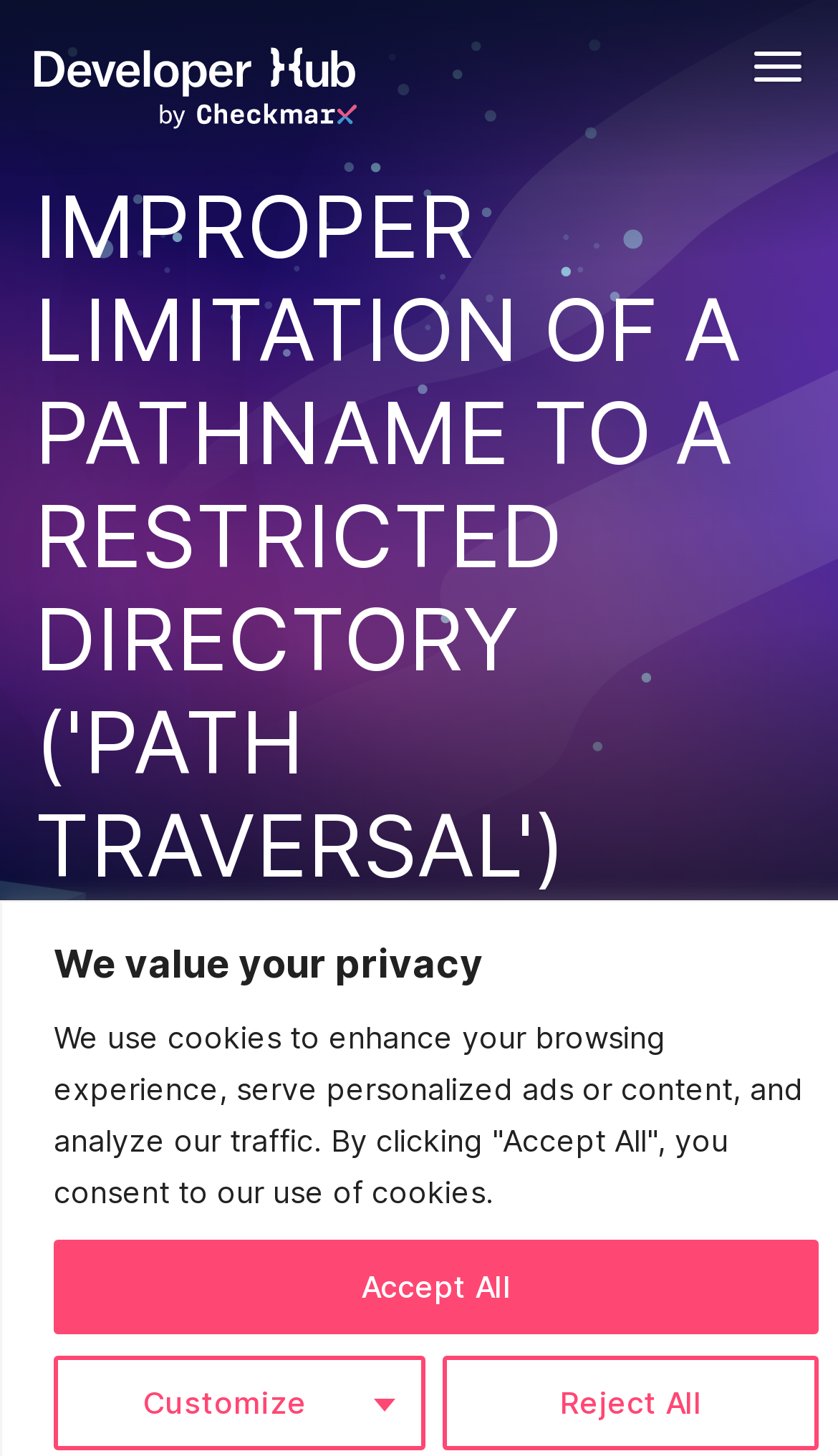Please give a succinct answer using a single word or phrase:
What is the name of the developer hub?

Developer Hub by Checkmarx